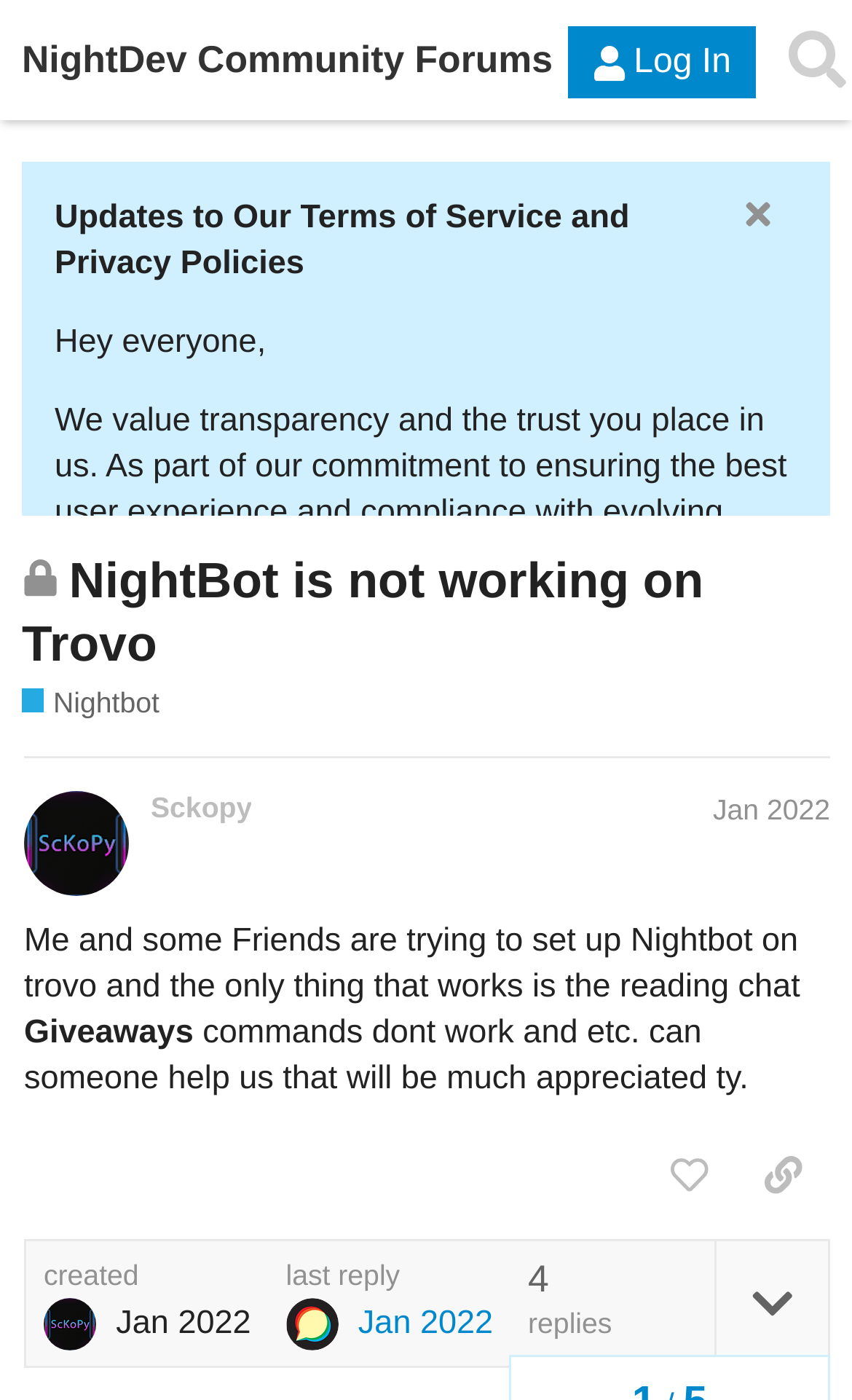Identify the bounding box of the UI element described as follows: "Log In". Provide the coordinates as four float numbers in the range of 0 to 1 [left, top, right, bottom].

[0.667, 0.019, 0.886, 0.071]